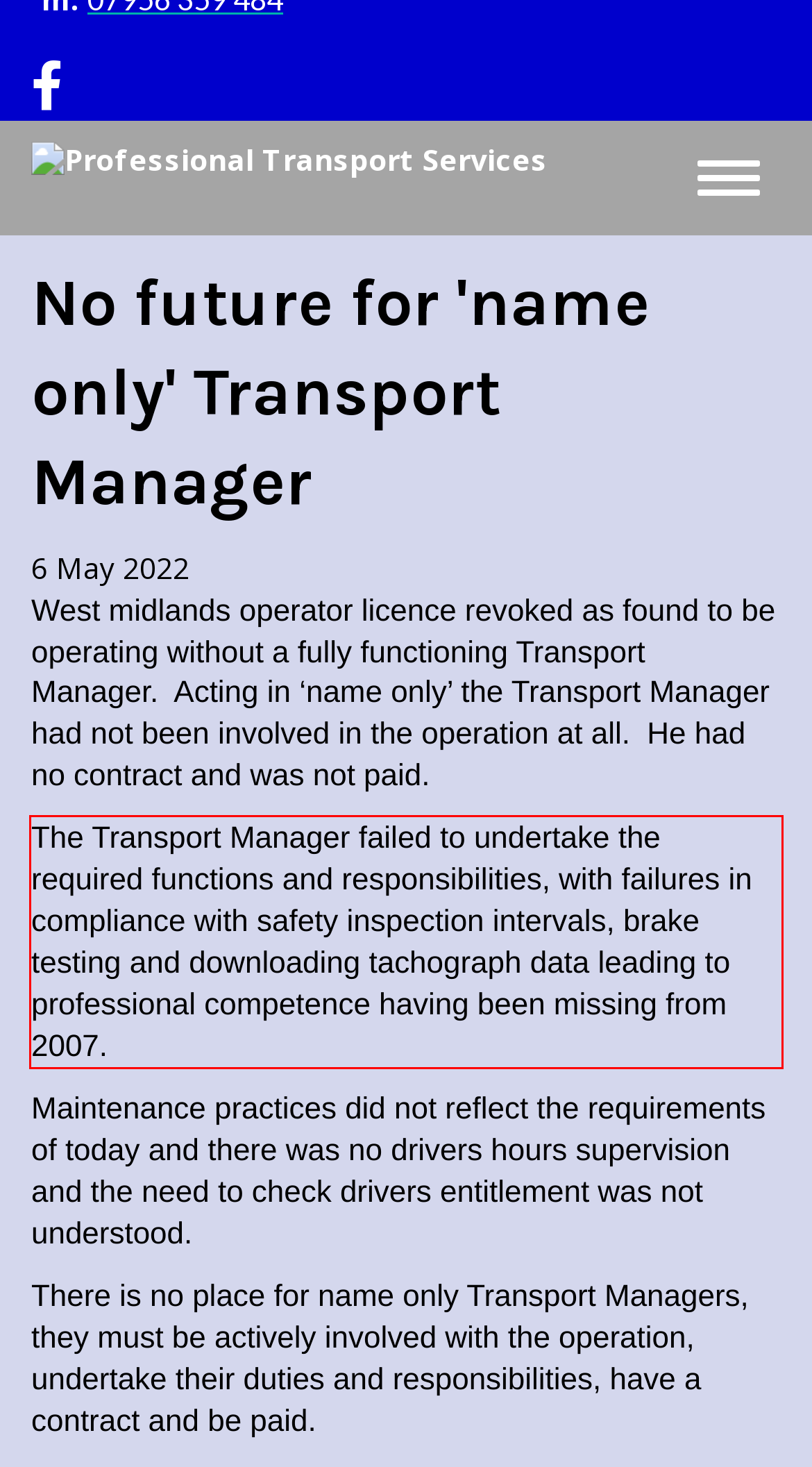Please examine the webpage screenshot and extract the text within the red bounding box using OCR.

The Transport Manager failed to undertake the required functions and responsibilities, with failures in compliance with safety inspection intervals, brake testing and downloading tachograph data leading to professional competence having been missing from 2007.